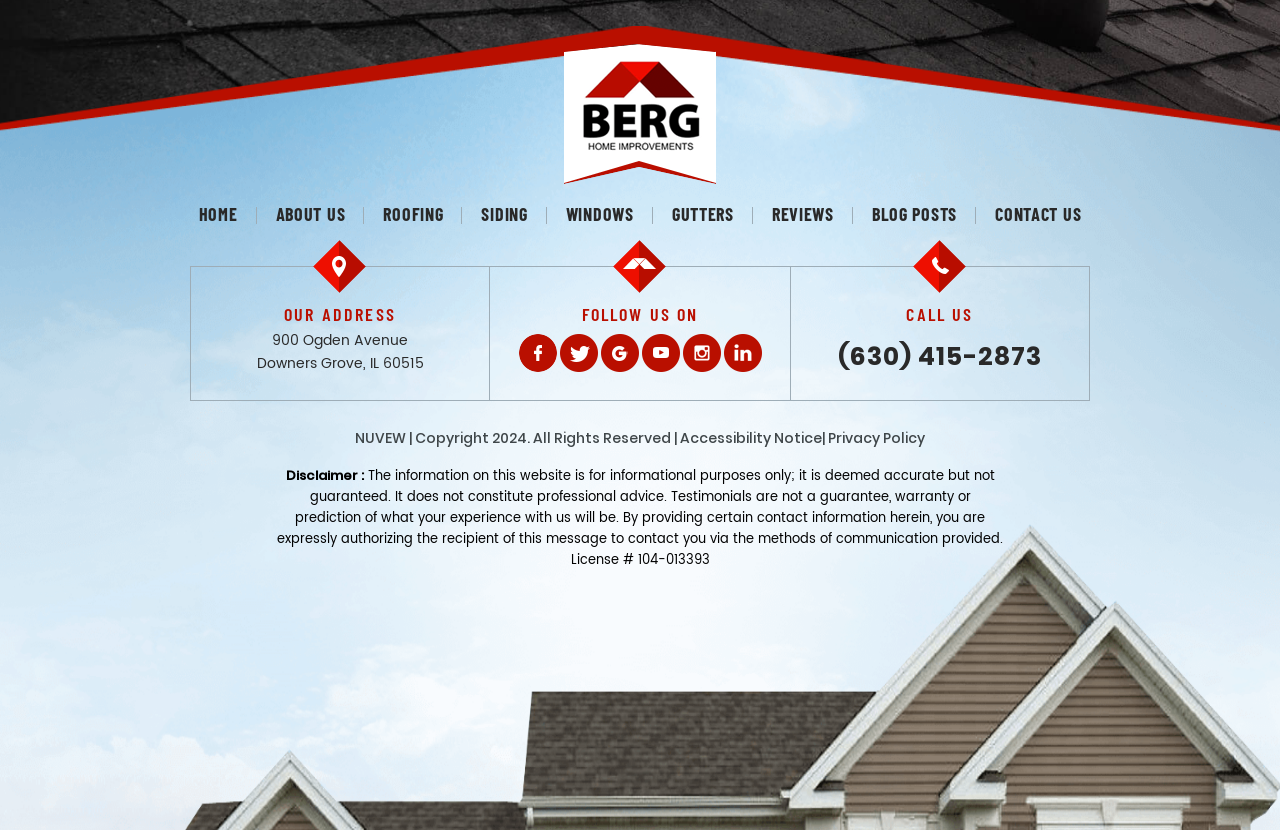Answer the question using only one word or a concise phrase: What is the phone number to call?

(630) 415-2873